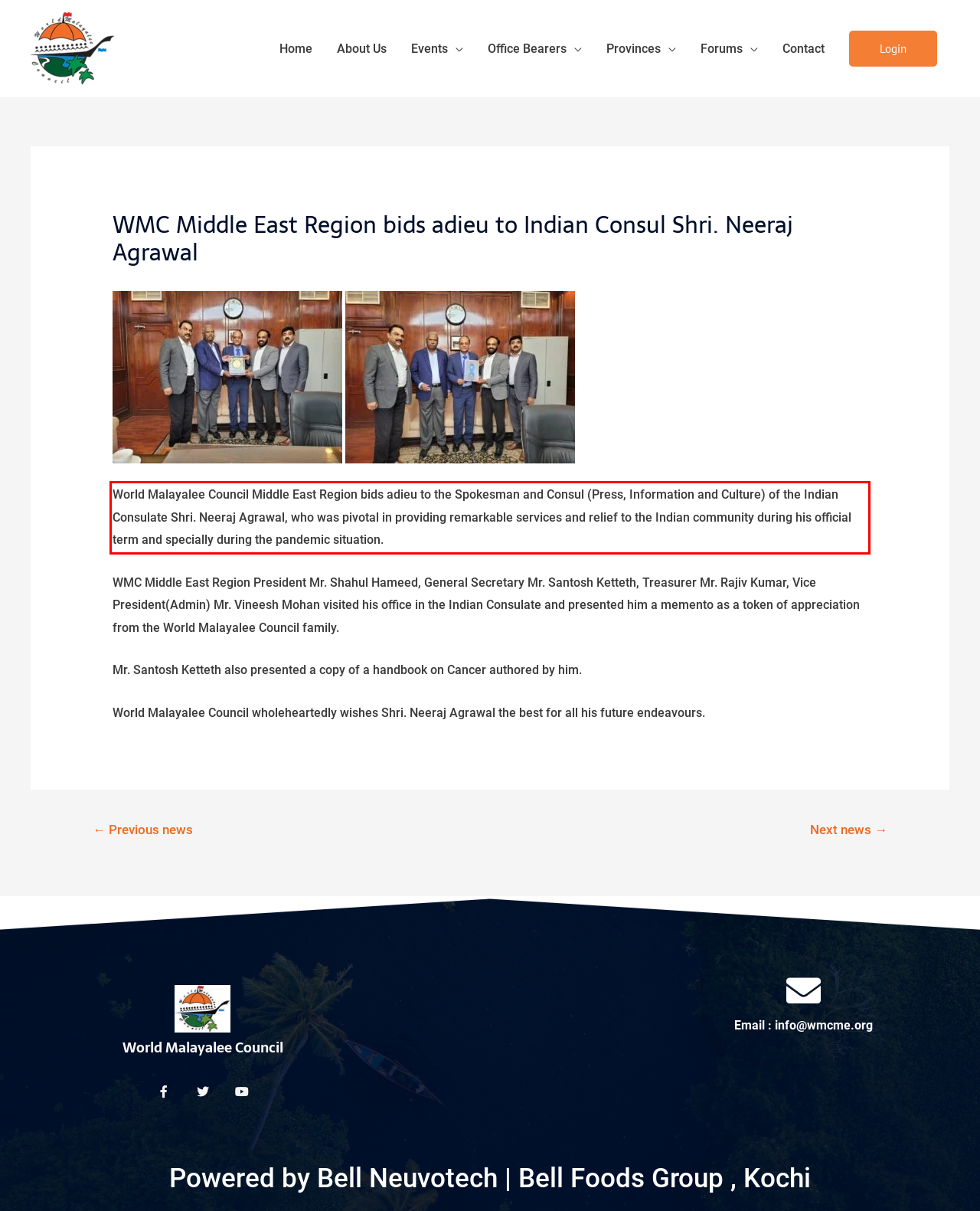You are given a screenshot showing a webpage with a red bounding box. Perform OCR to capture the text within the red bounding box.

World Malayalee Council Middle East Region bids adieu to the Spokesman and Consul (Press, Information and Culture) of the Indian Consulate Shri. Neeraj Agrawal, who was pivotal in providing remarkable services and relief to the Indian community during his official term and specially during the pandemic situation.